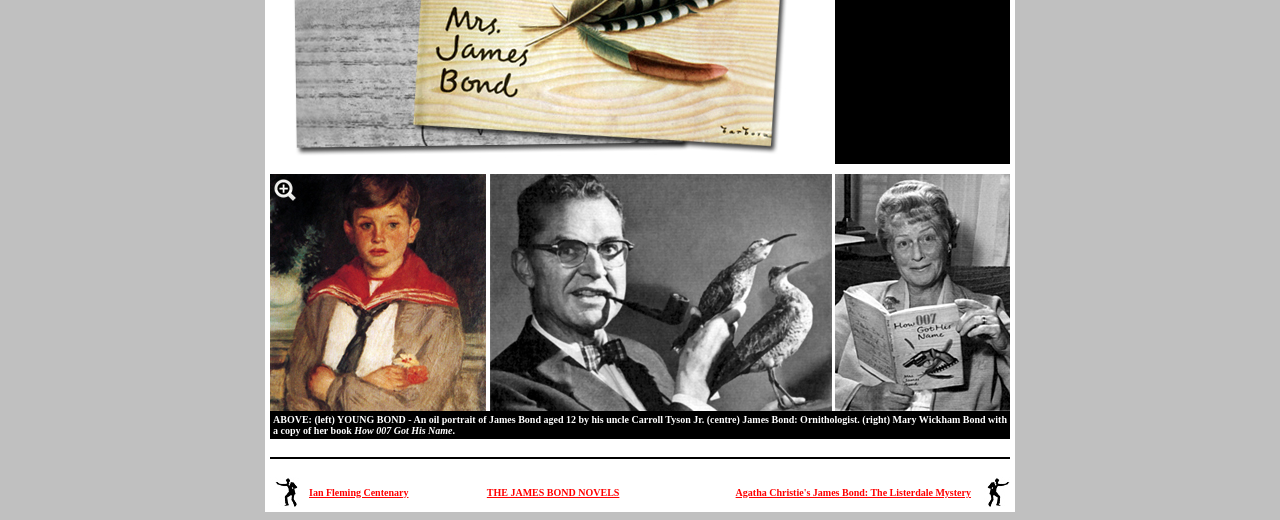Given the description of the UI element: "Ian Fleming Centenary", predict the bounding box coordinates in the form of [left, top, right, bottom], with each value being a float between 0 and 1.

[0.241, 0.936, 0.319, 0.957]